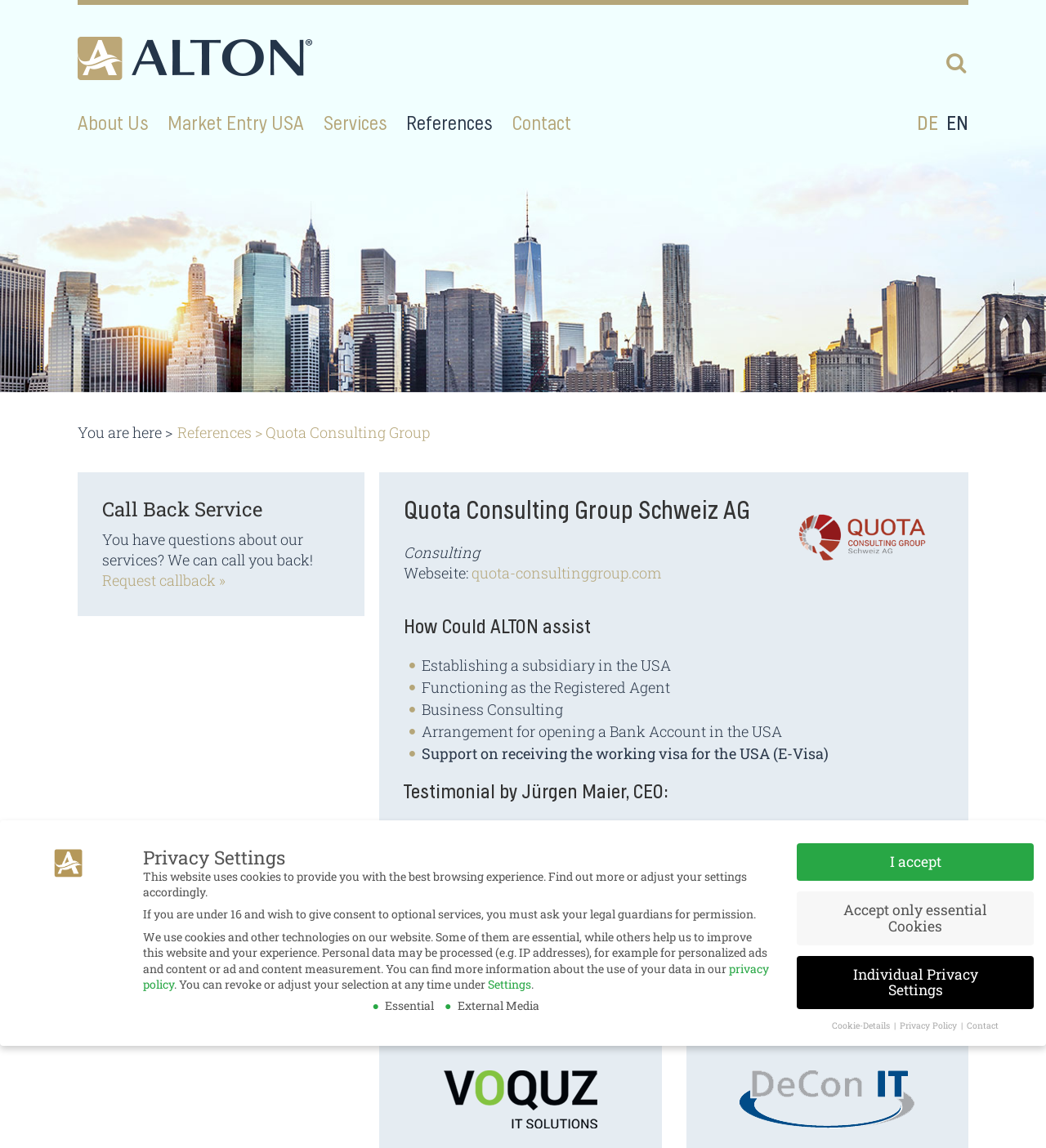Please answer the following question using a single word or phrase: 
What is the purpose of the Call Back Service?

To answer questions about services